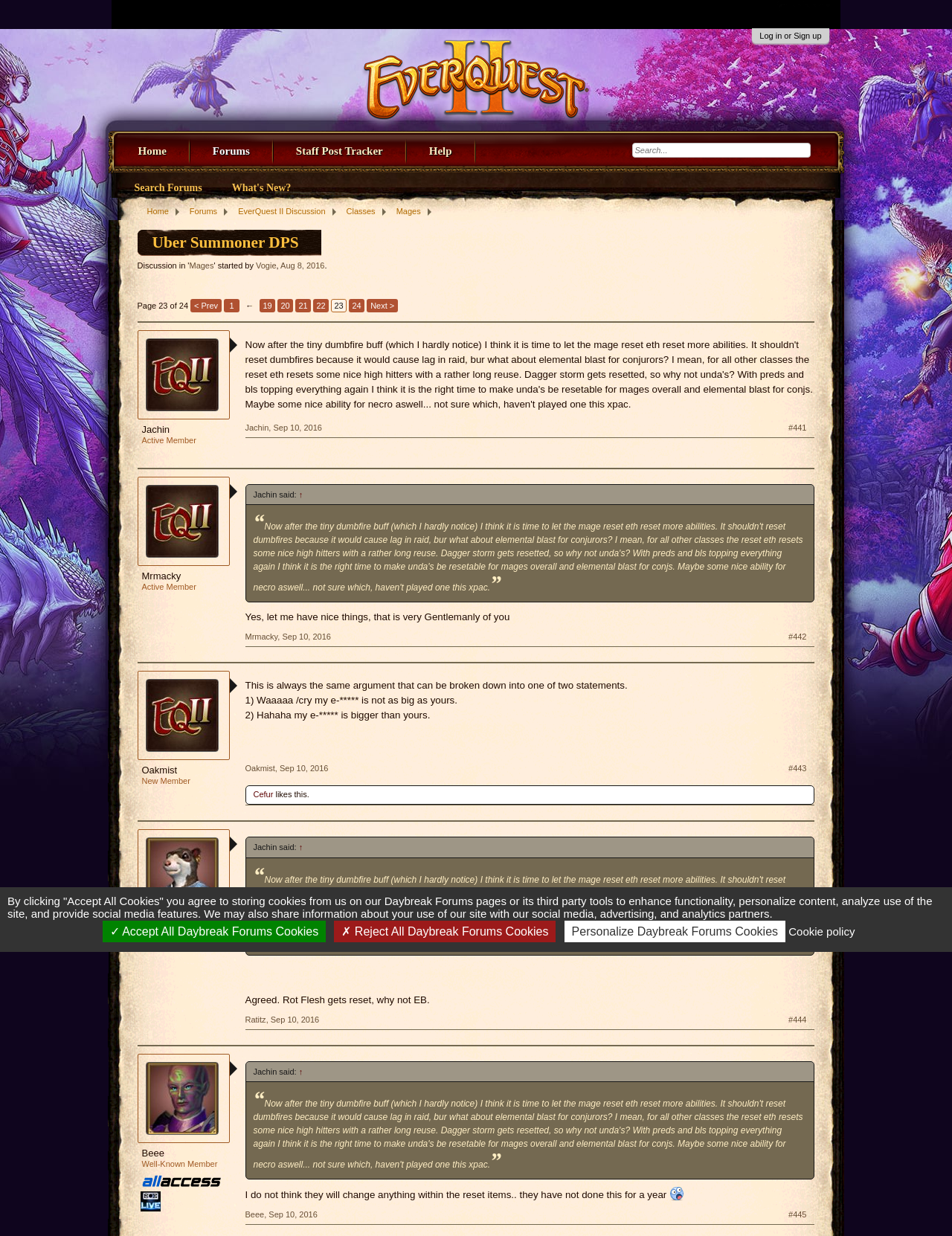Identify the bounding box coordinates for the UI element described as follows: What's New?. Use the format (top-left x, top-left y, bottom-right x, bottom-right y) and ensure all values are floating point numbers between 0 and 1.

[0.236, 0.138, 0.314, 0.161]